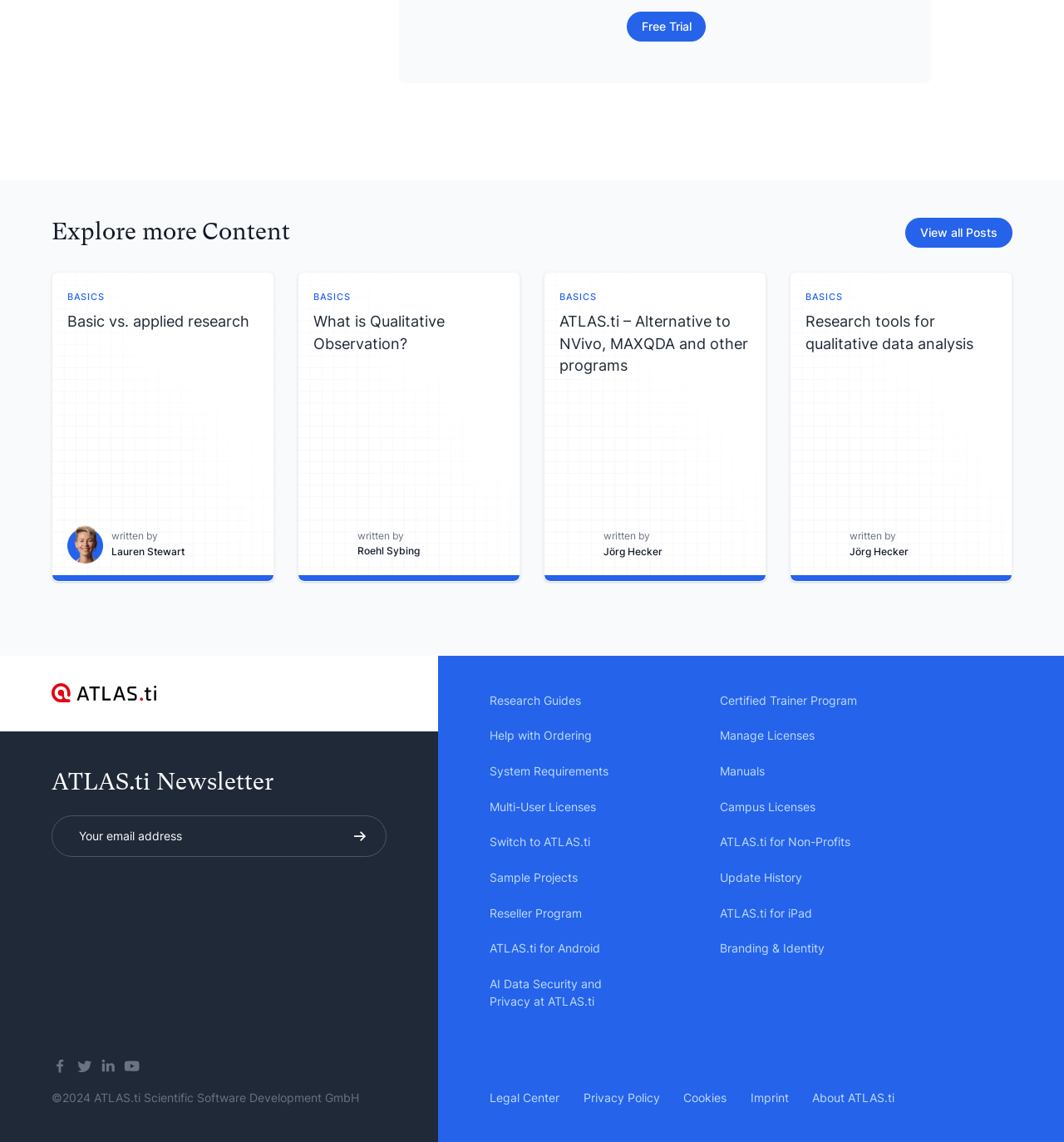Please find the bounding box coordinates of the section that needs to be clicked to achieve this instruction: "Subscribe to the ATLAS.ti Newsletter".

[0.049, 0.714, 0.363, 0.75]